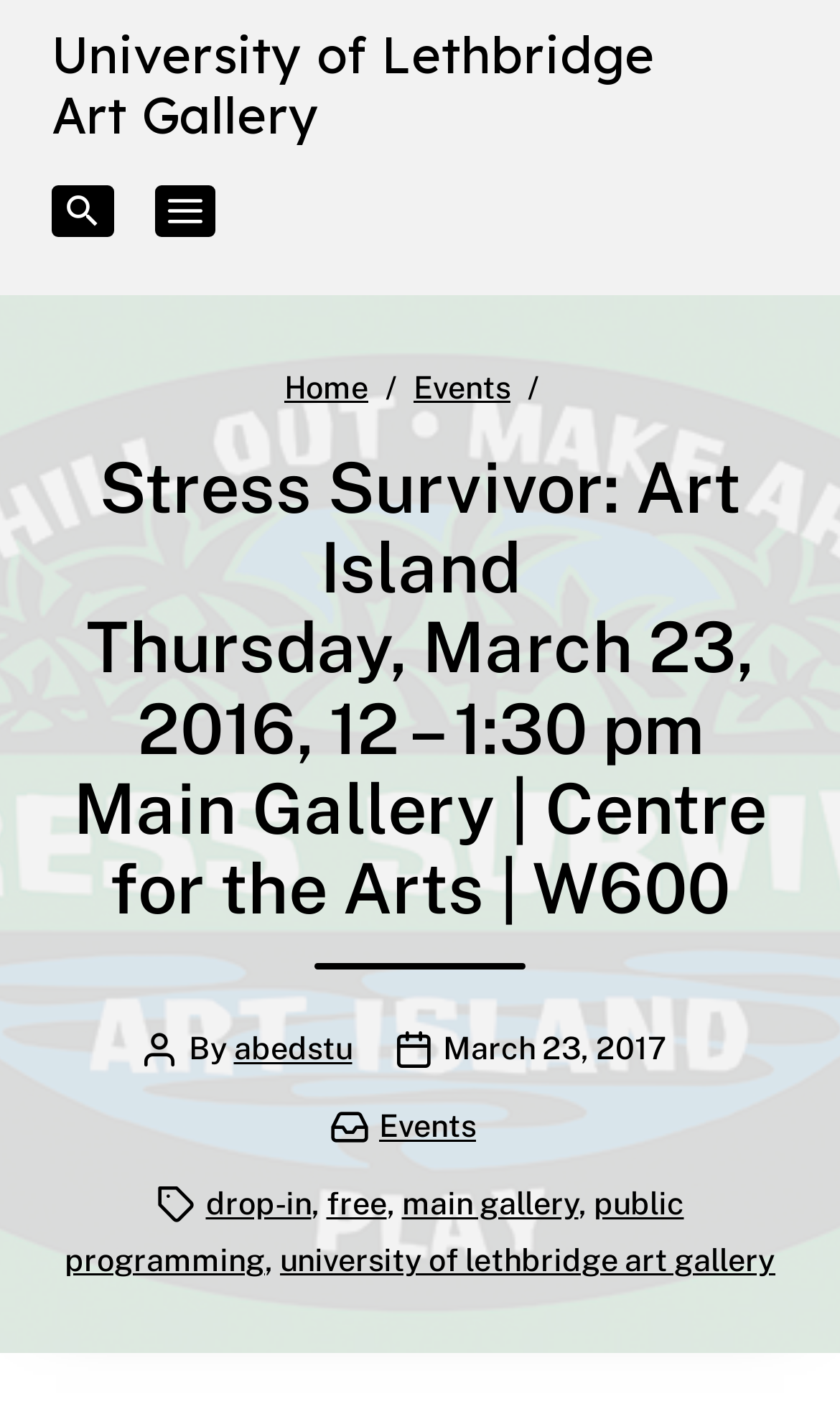Please indicate the bounding box coordinates of the element's region to be clicked to achieve the instruction: "view author profile". Provide the coordinates as four float numbers between 0 and 1, i.e., [left, top, right, bottom].

[0.278, 0.73, 0.419, 0.756]